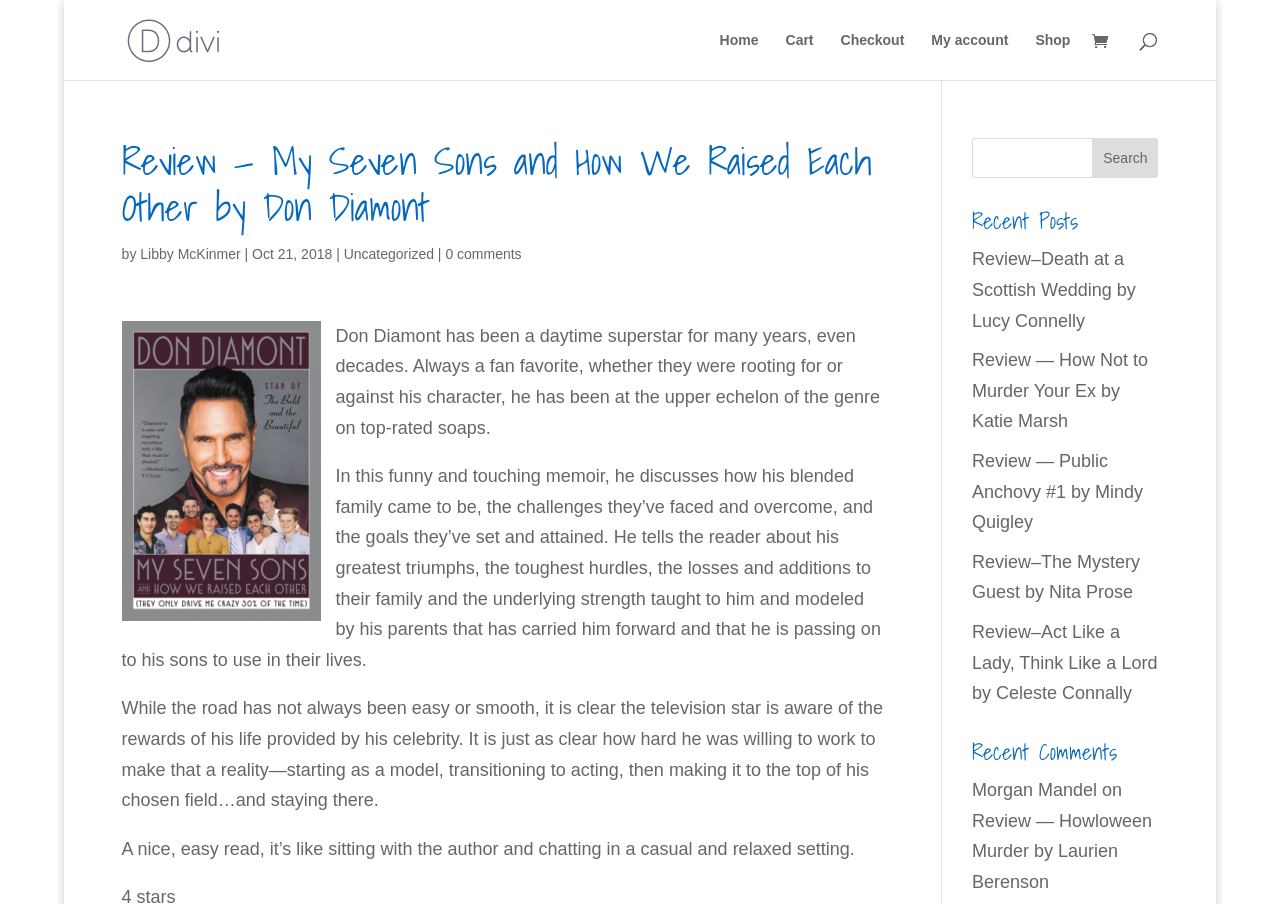Given the element description, predict the bounding box coordinates in the format (top-left x, top-left y, bottom-right x, bottom-right y), using floating point numbers between 0 and 1: value="Search"

[0.853, 0.153, 0.905, 0.197]